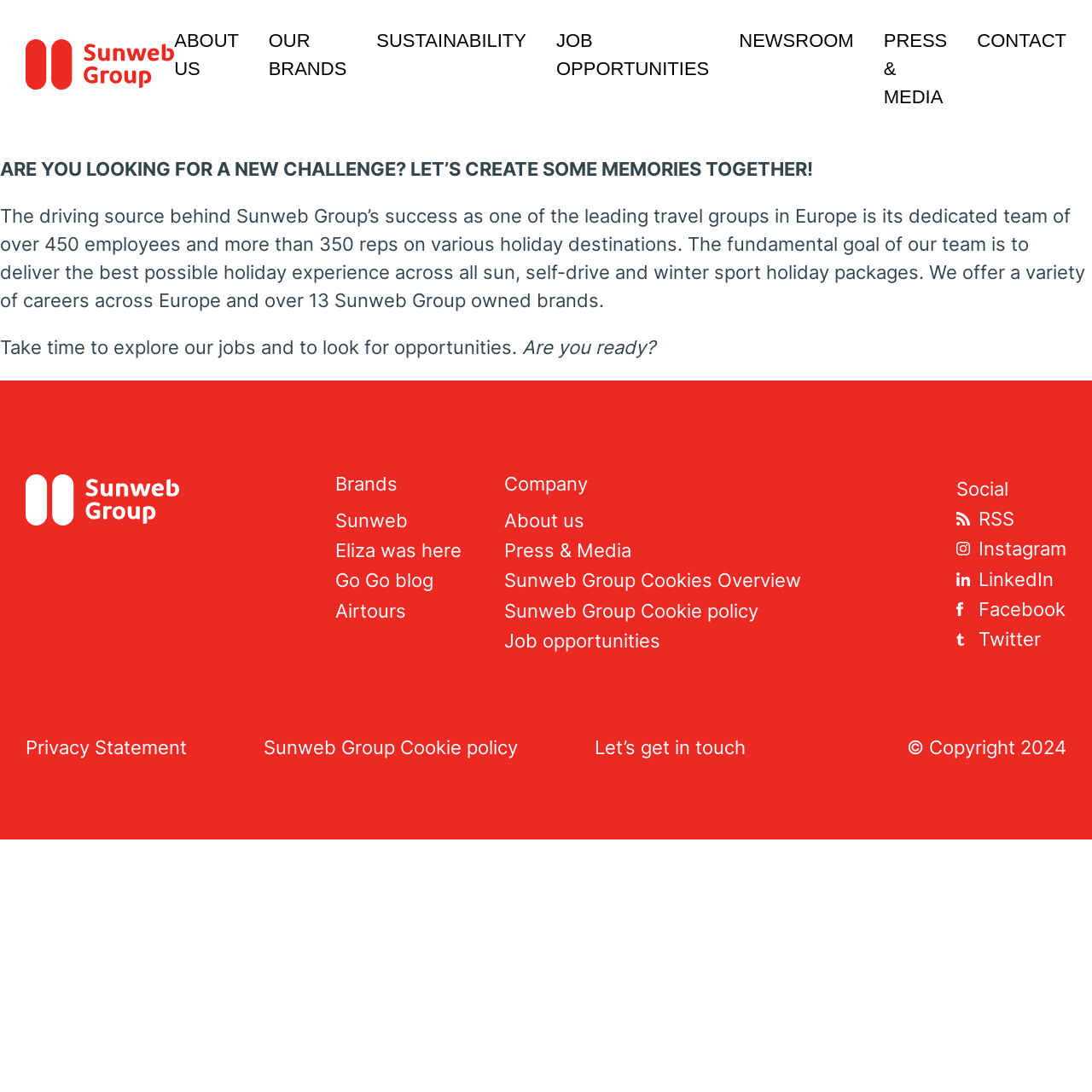How many brands are listed?
Please use the image to provide a one-word or short phrase answer.

4